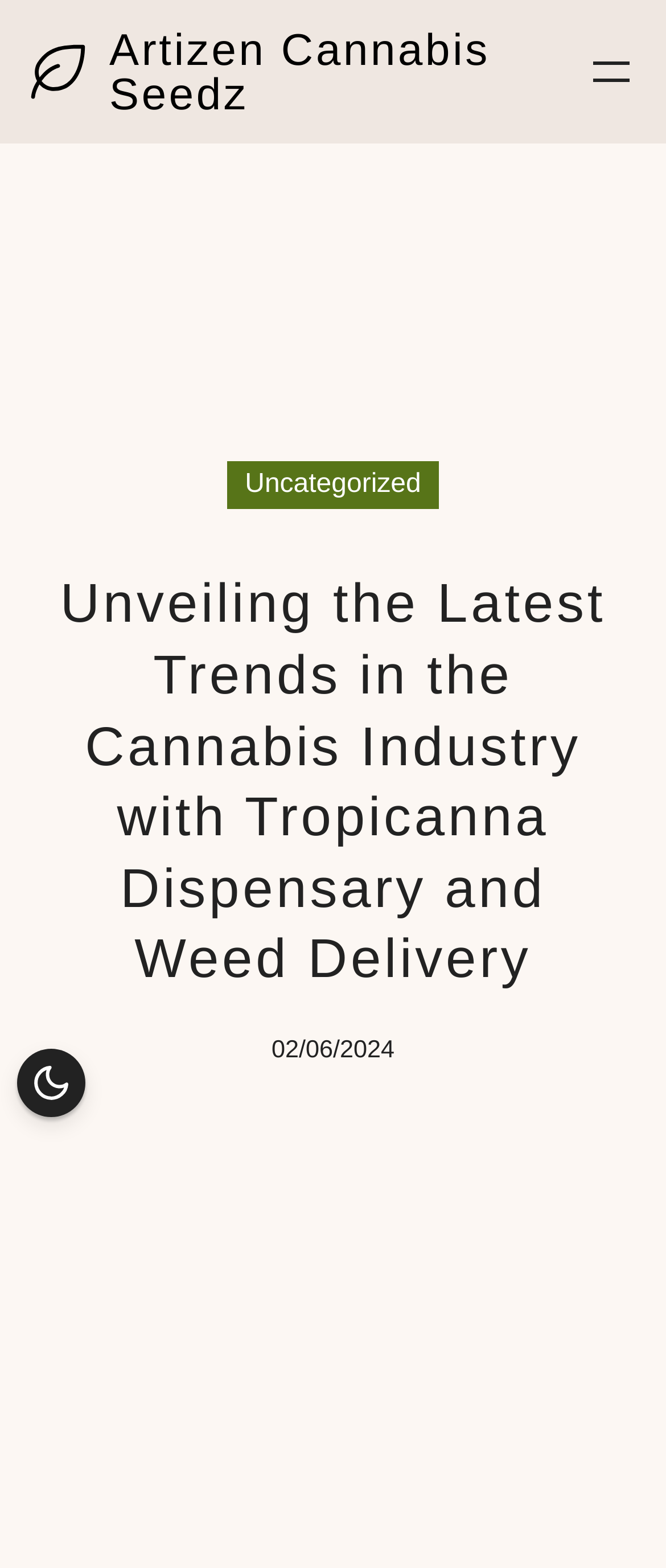Give a concise answer of one word or phrase to the question: 
What category is the article under?

Uncategorized